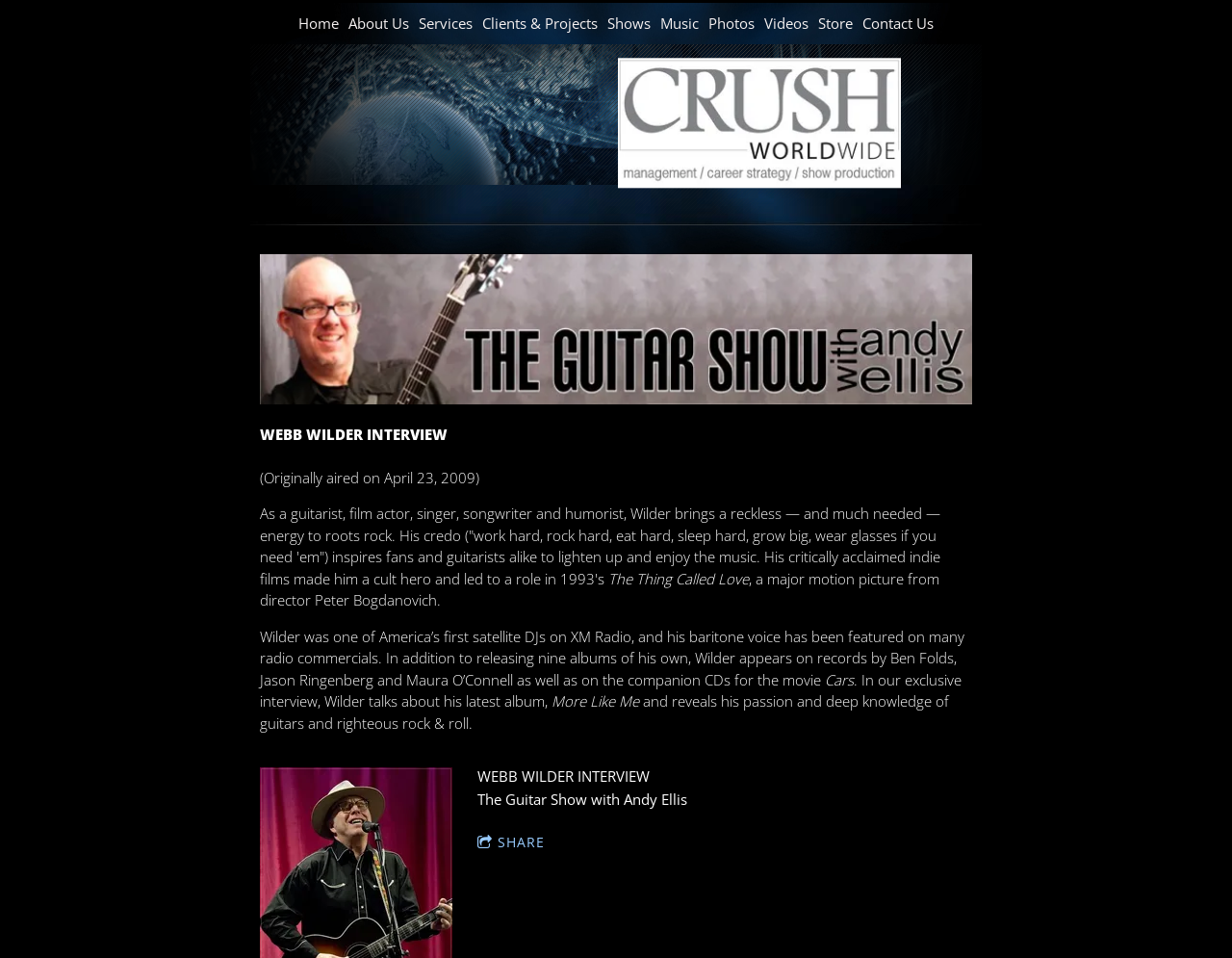Please indicate the bounding box coordinates for the clickable area to complete the following task: "go to home page". The coordinates should be specified as four float numbers between 0 and 1, i.e., [left, top, right, bottom].

[0.242, 0.013, 0.275, 0.036]